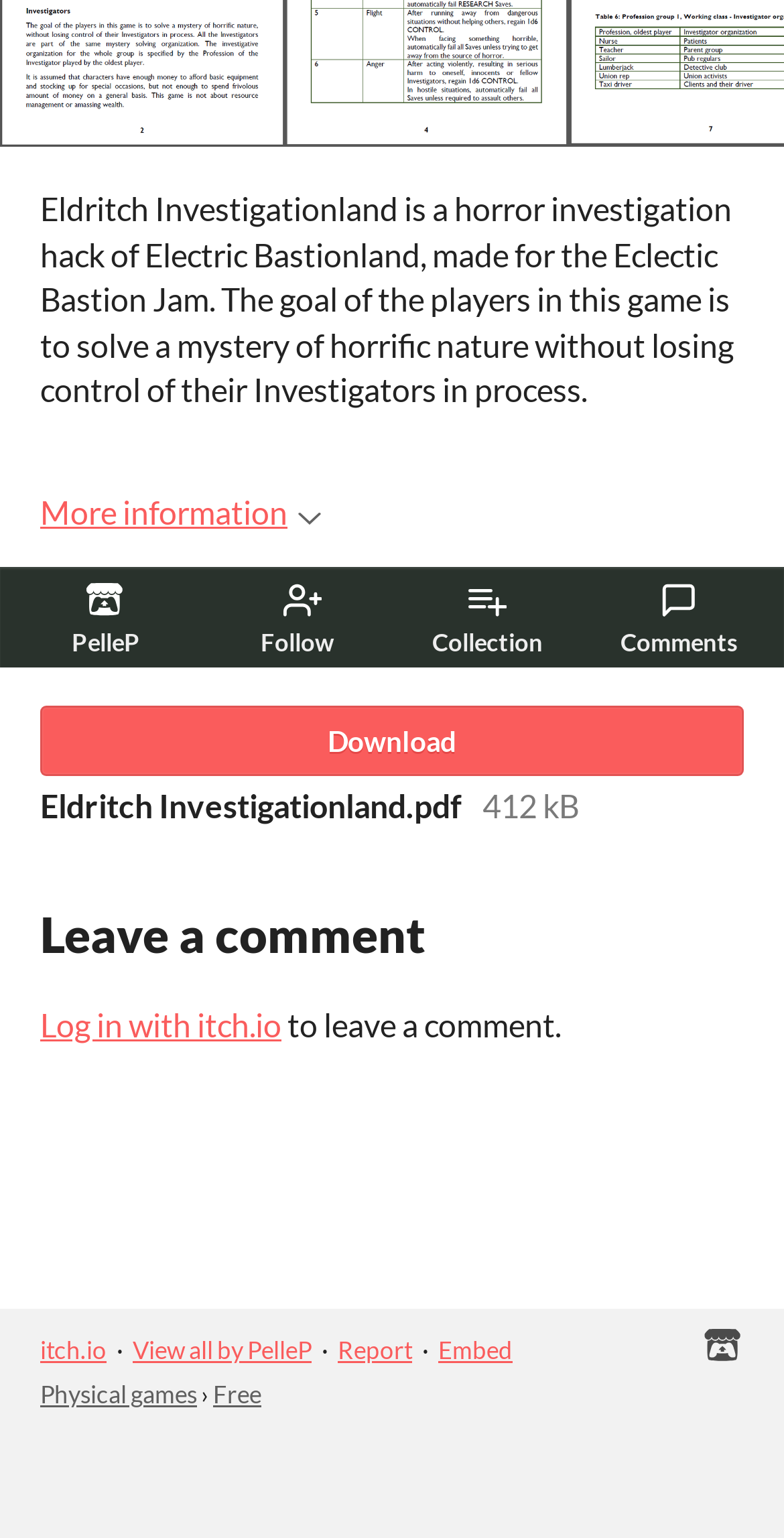Provide the bounding box coordinates for the specified HTML element described in this description: "parent_node: itch.io·View all by PelleP·Report·Embed". The coordinates should be four float numbers ranging from 0 to 1, in the format [left, top, right, bottom].

[0.872, 0.864, 0.949, 0.887]